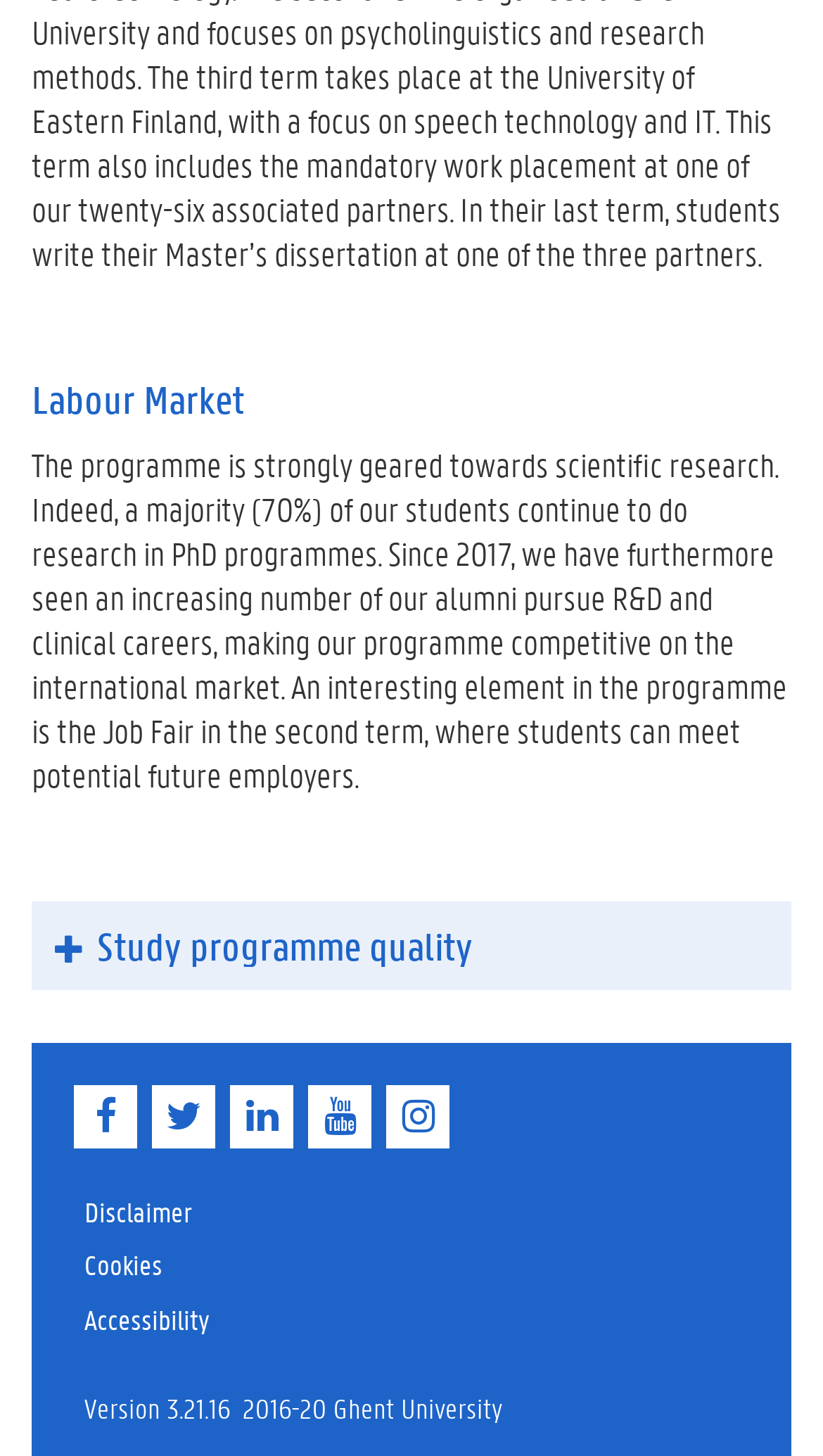Please study the image and answer the question comprehensively:
What is the purpose of the Job Fair in the second term?

The Job Fair in the second term allows students to meet potential future employers, as mentioned in the StaticText element.